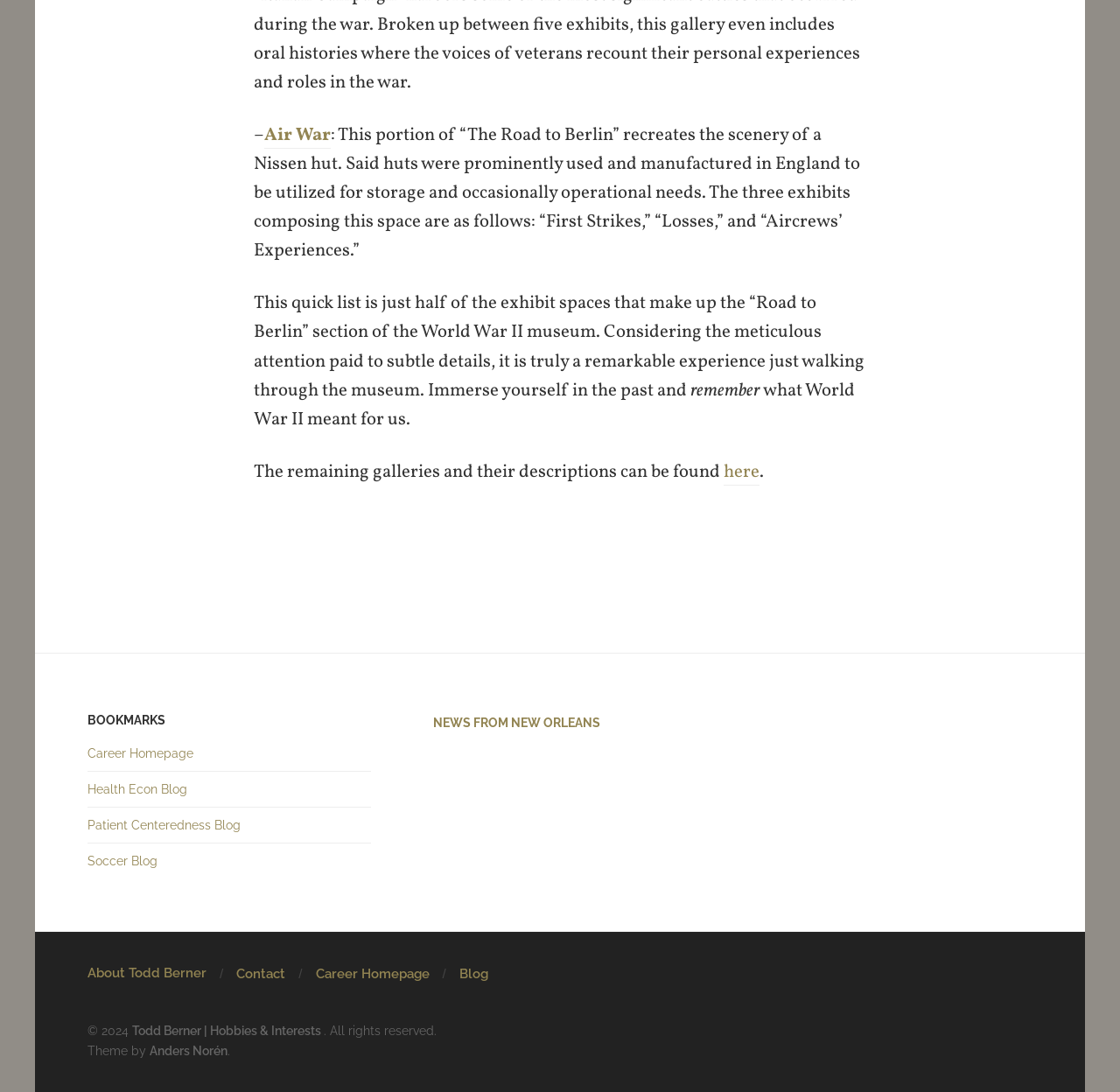Locate the bounding box coordinates of the area you need to click to fulfill this instruction: 'Click on 'Air War''. The coordinates must be in the form of four float numbers ranging from 0 to 1: [left, top, right, bottom].

[0.236, 0.112, 0.295, 0.136]